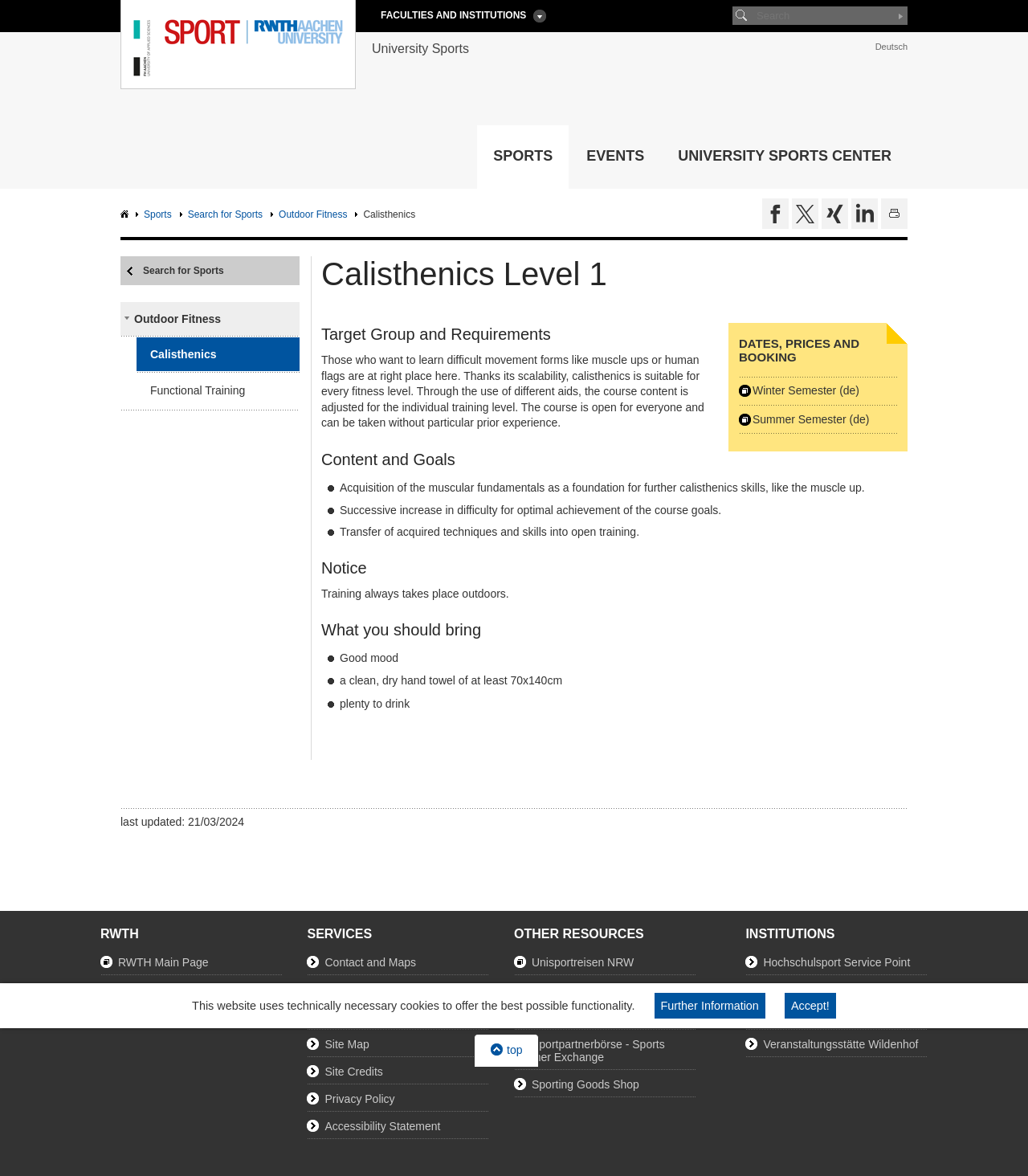Provide a comprehensive caption for the webpage.

The webpage is about Calisthenics Level 1 at RWTH Aachen University's University Sports. At the top, there is a notification about the website using technically necessary cookies, with a link to "Further Information" and a button to "Accept!".

Below the notification, there is a layout table with several elements. On the top left, there is a University Sports logo, which is an image. Next to it, there is a search bar with a textbox and a search button. Above the search bar, there is a heading that reads "University Sports". On the top right, there is a link to switch the language to "Deutsch".

Below the layout table, there are several links to different faculties and institutions, including "FACULTIES AND INSTITUTIONS", "SPORTS", "EVENTS", and "UNIVERSITY SPORTS CENTER". 

On the left side of the page, there is a menu with links to "Home", "Sports", "Search for Sports", "Outdoor Fitness", and "Calisthenics". On the right side, there are social media links to share the page on LinkedIn, Xing, Twitter, and Facebook.

The main content of the page is divided into two sections. The first section has a heading that reads "Calisthenics Level 1" and provides information about the course, including dates, prices, and booking. The second section has headings for "Target Group and Requirements", "Content and Goals", and "Notice", and provides detailed information about the course.

At the bottom of the page, there are links to "RWTH Main Page", "SERVICES", "OTHER RESOURCES", and "INSTITUTIONS", which provide access to other related pages. There is also a link to the top of the page and a notification about the last update of the page.